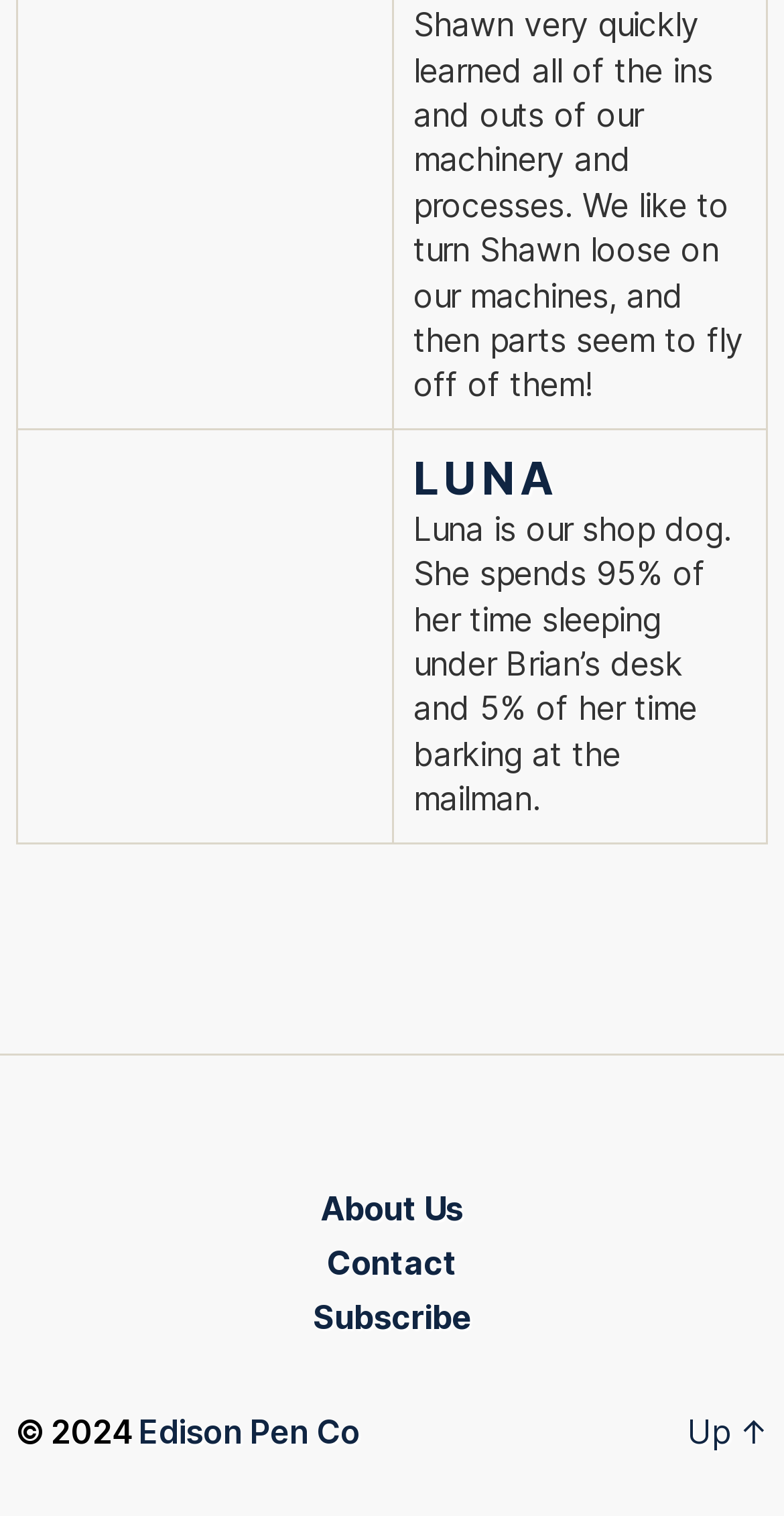Please provide a short answer using a single word or phrase for the question:
What is the purpose of the link at the bottom right corner of the page?

Up